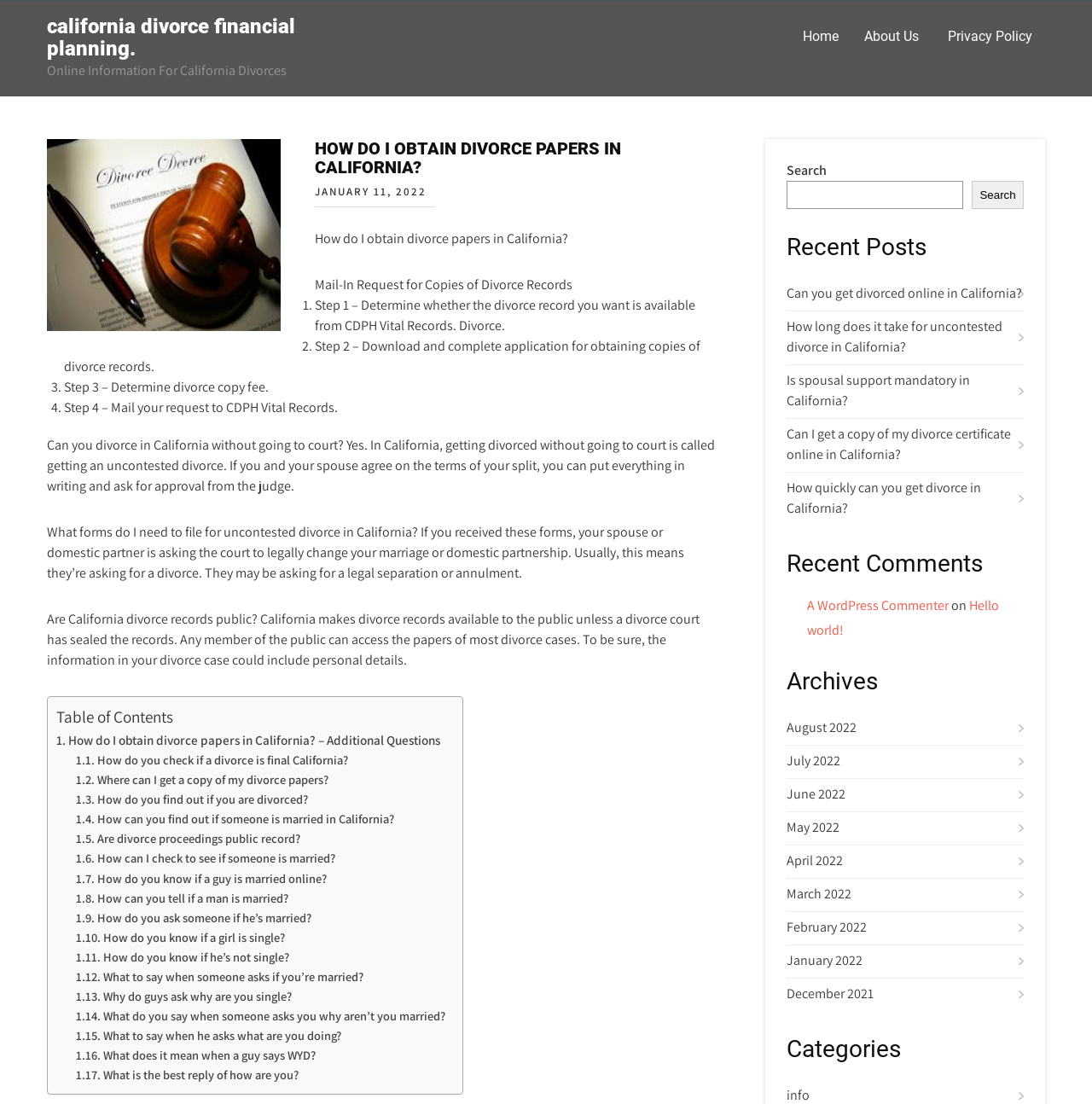Can you provide the bounding box coordinates for the element that should be clicked to implement the instruction: "Check 'Recent Posts'"?

[0.721, 0.212, 0.938, 0.236]